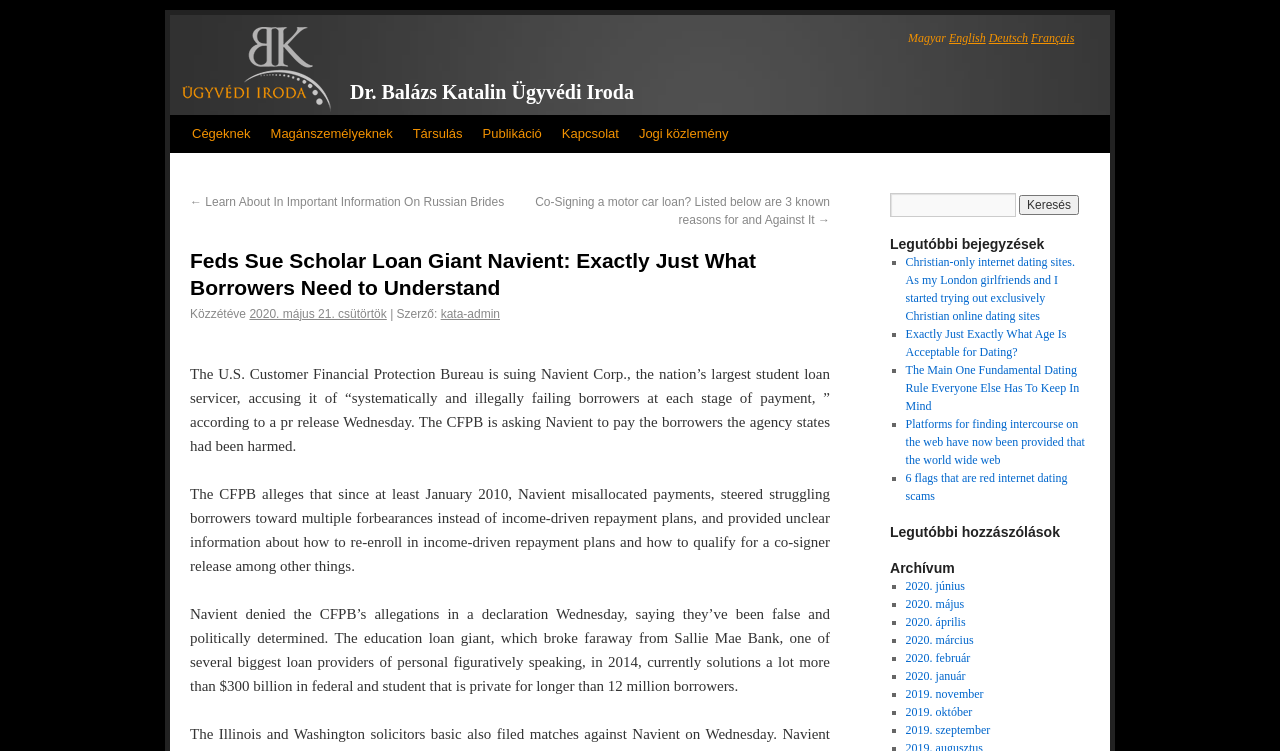What is the topic of the article?
Refer to the image and offer an in-depth and detailed answer to the question.

I read the heading of the article, which is 'Feds Sue Student Loan Giant Navient: Exactly What Borrowers Need to Understand', and determined that the topic is related to student loans.